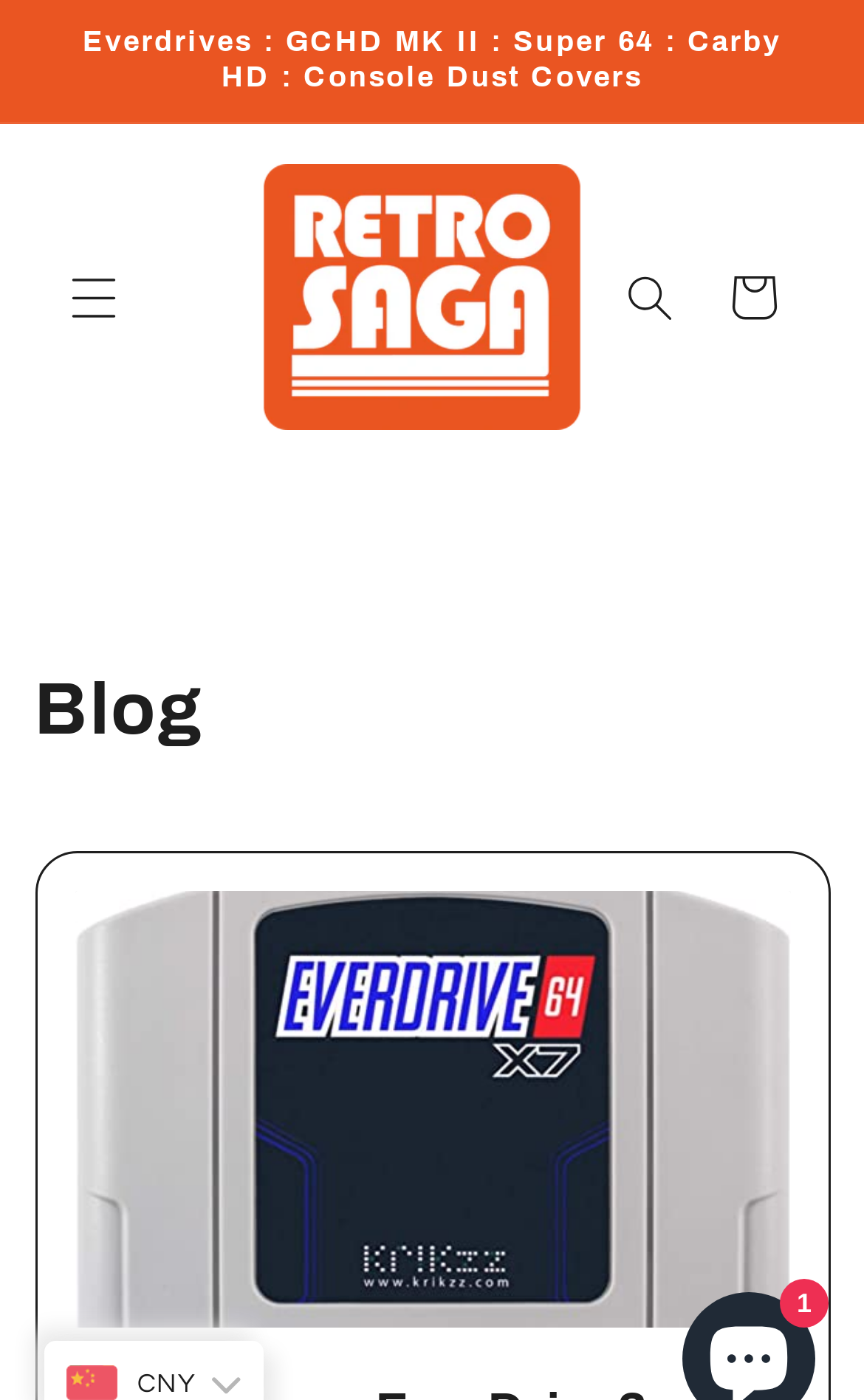Explain the webpage's layout and main content in detail.

The webpage is about Retro Saga, a specialist in retro gaming and niche video game merchandise. At the top of the page, there is an announcement region with a static text listing various products, including Everdrives, GCHD MK II, Super 64, Carby HD, and Console Dust Covers. 

To the left of the announcement region, there is a menu button. Below the announcement region, there is a link to Retro Saga, accompanied by an image of the Retro Saga logo. 

On the right side of the page, there are two buttons: a search button and a cart button. The search button is positioned above the cart button. 

Below the menu button and the Retro Saga link, there is a heading that reads "Blog". 

The main content of the page features an image with a caption "What is an EverDrive?", which takes up most of the page's width and is positioned near the bottom of the page.